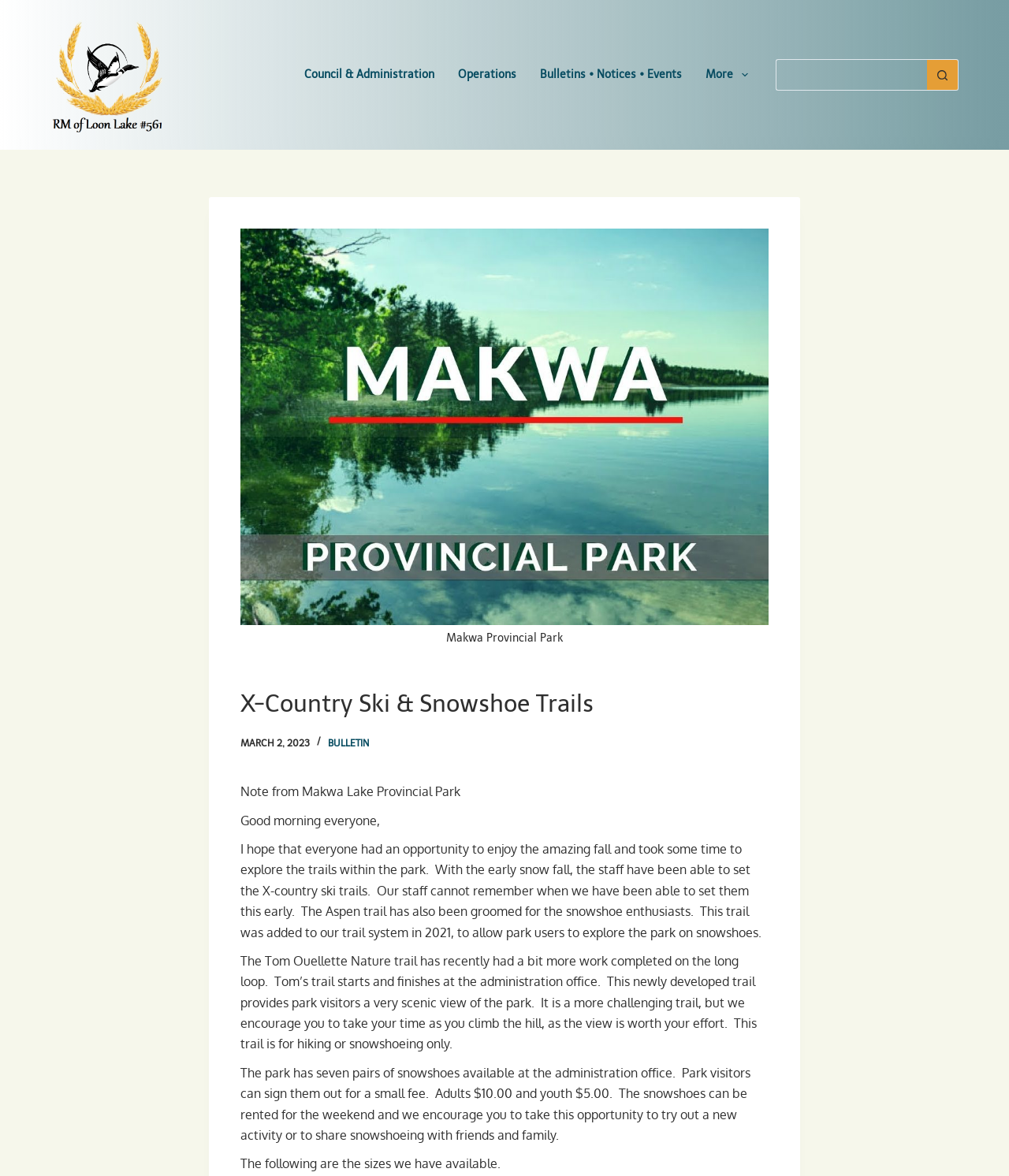Answer the question in one word or a short phrase:
What is the name of the trail that has been groomed for snowshoe enthusiasts?

Aspen trail